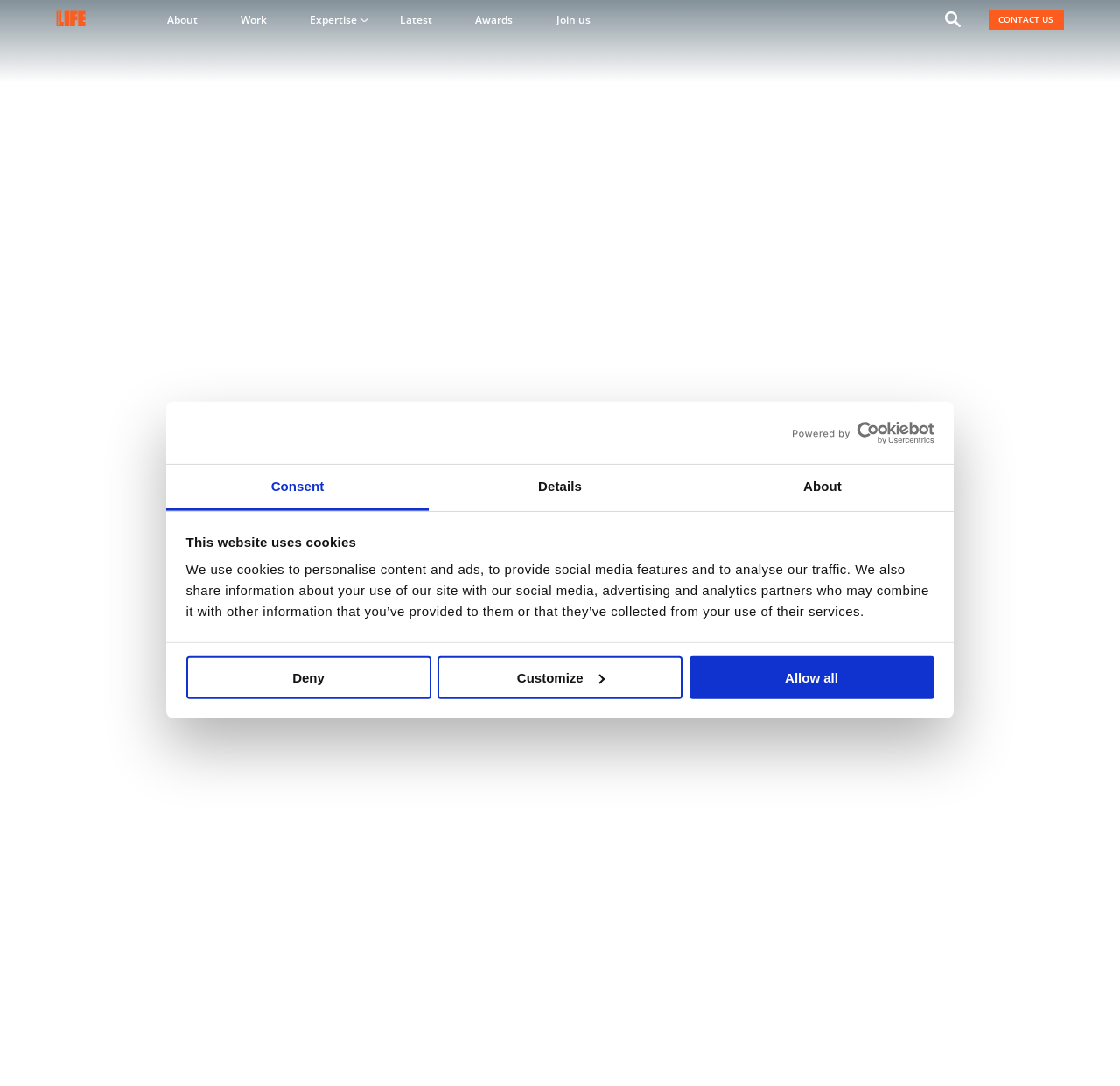Given the description "Powered by Cookiebot", determine the bounding box of the corresponding UI element.

[0.697, 0.388, 0.834, 0.409]